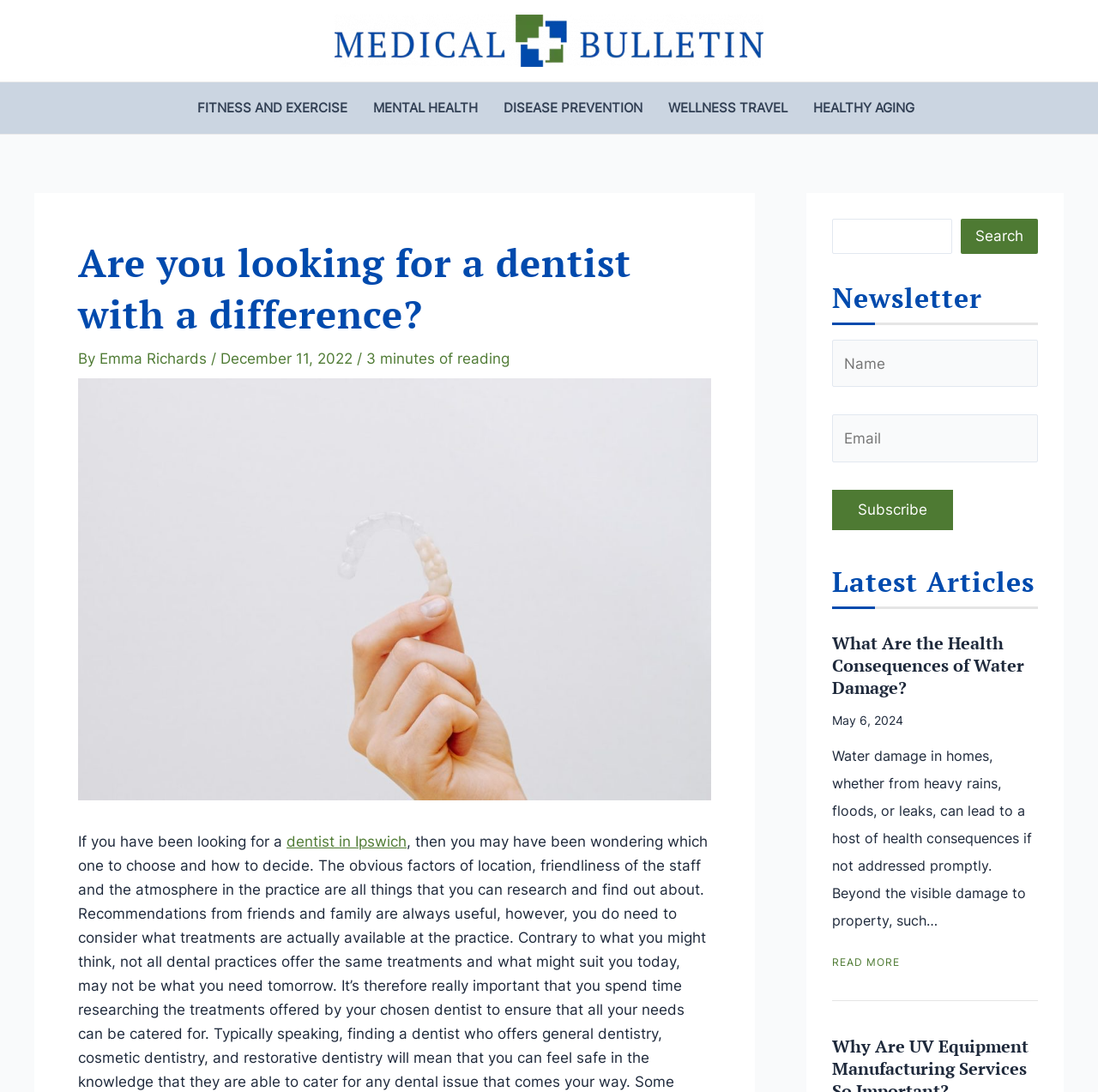Please find the bounding box for the UI component described as follows: "Wellness Travel".

[0.596, 0.075, 0.729, 0.123]